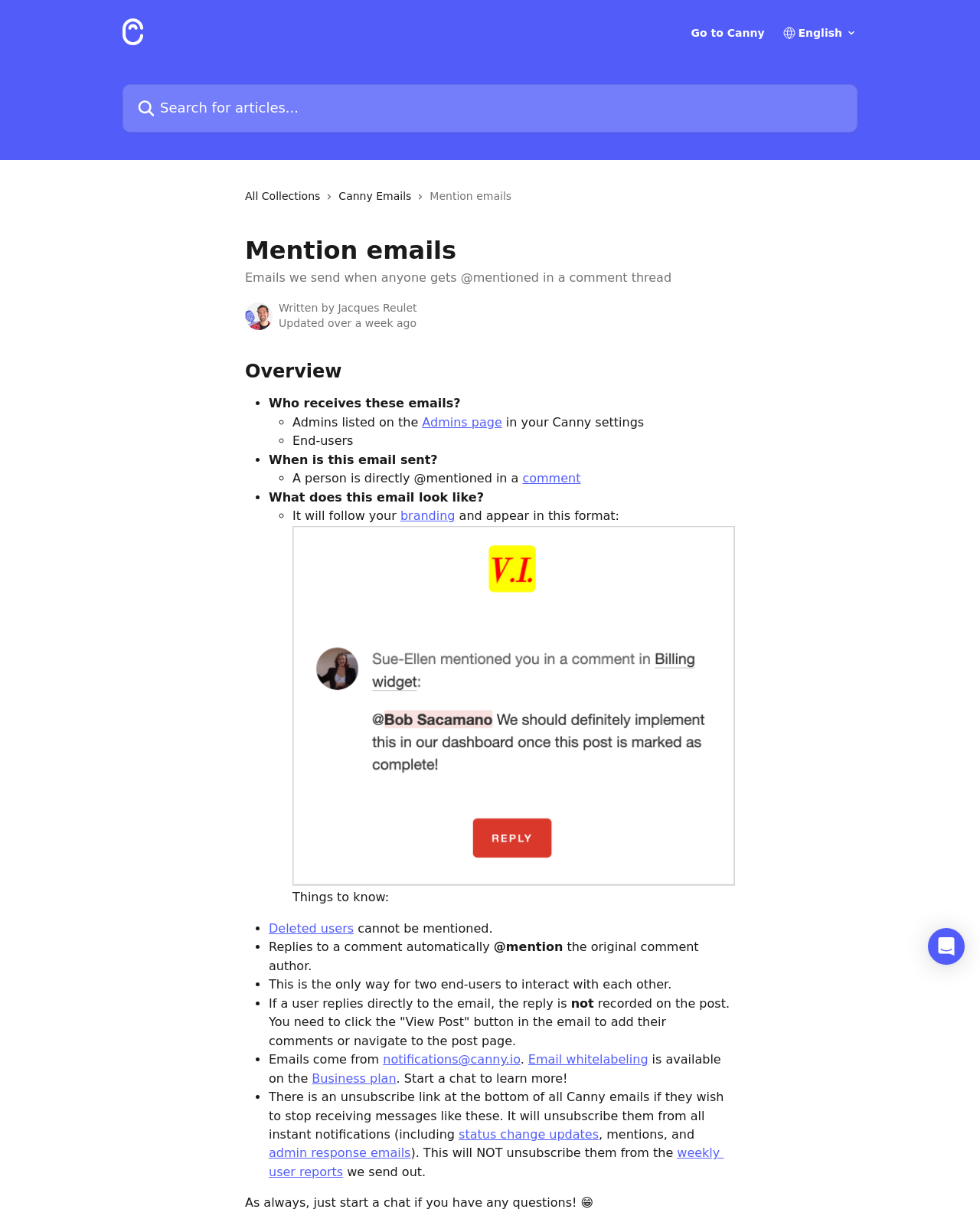Provide a single word or phrase answer to the question: 
Who can receive mention emails?

Admins and end-users